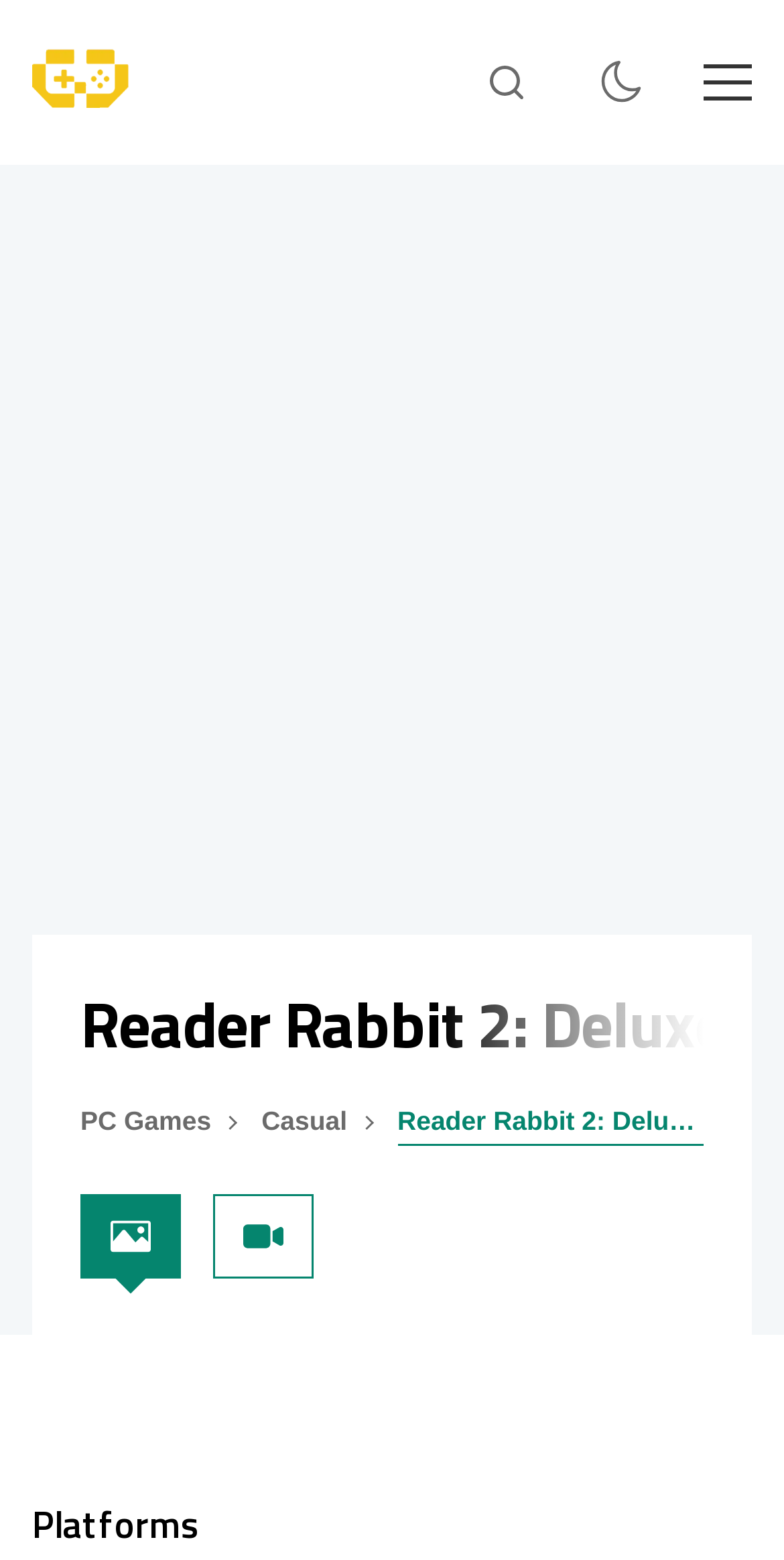Locate the coordinates of the bounding box for the clickable region that fulfills this instruction: "Download Reader Rabbit 2: Deluxe!".

[0.507, 0.708, 0.901, 0.728]